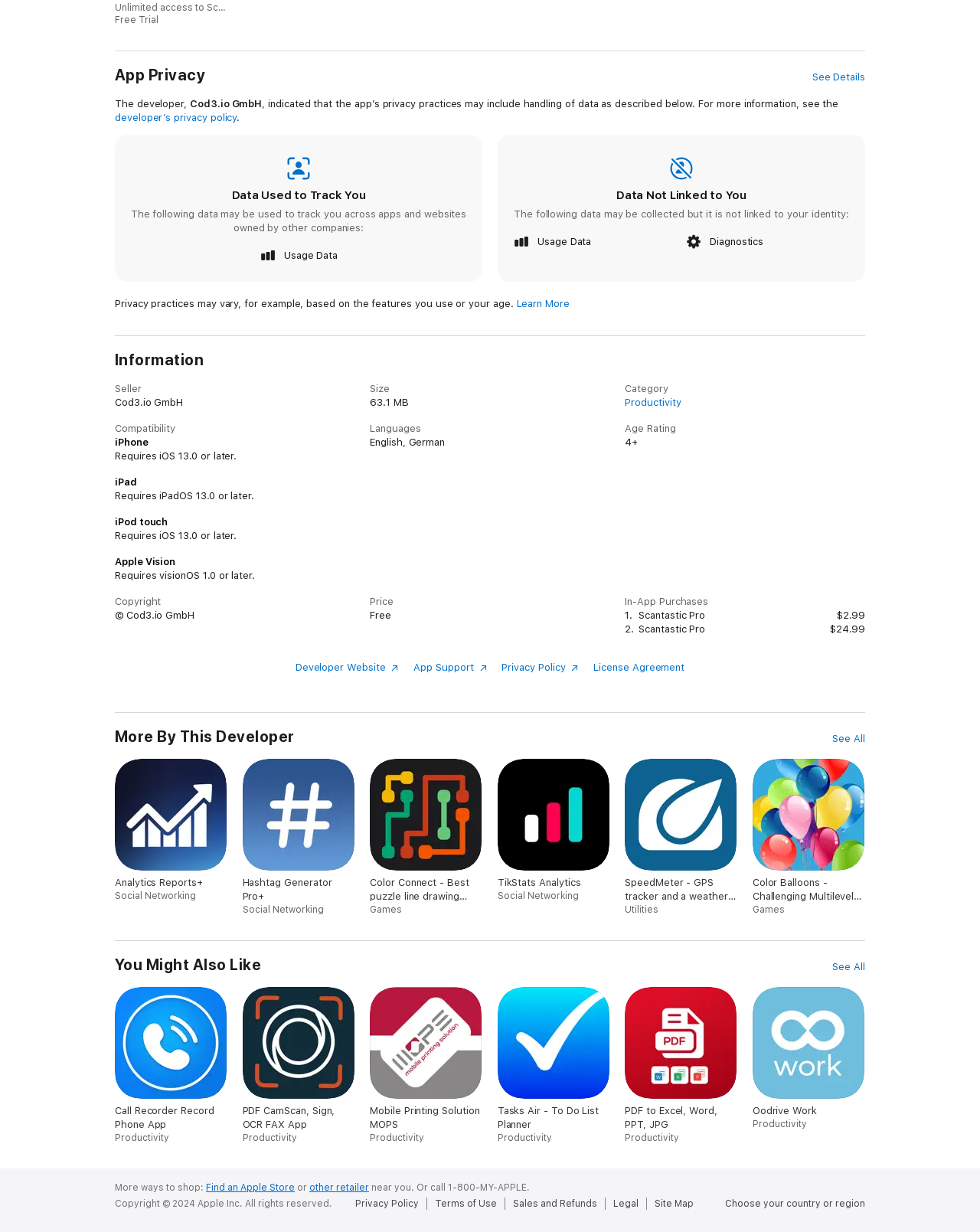Identify the bounding box coordinates for the region of the element that should be clicked to carry out the instruction: "Click See Details". The bounding box coordinates should be four float numbers between 0 and 1, i.e., [left, top, right, bottom].

[0.829, 0.057, 0.883, 0.068]